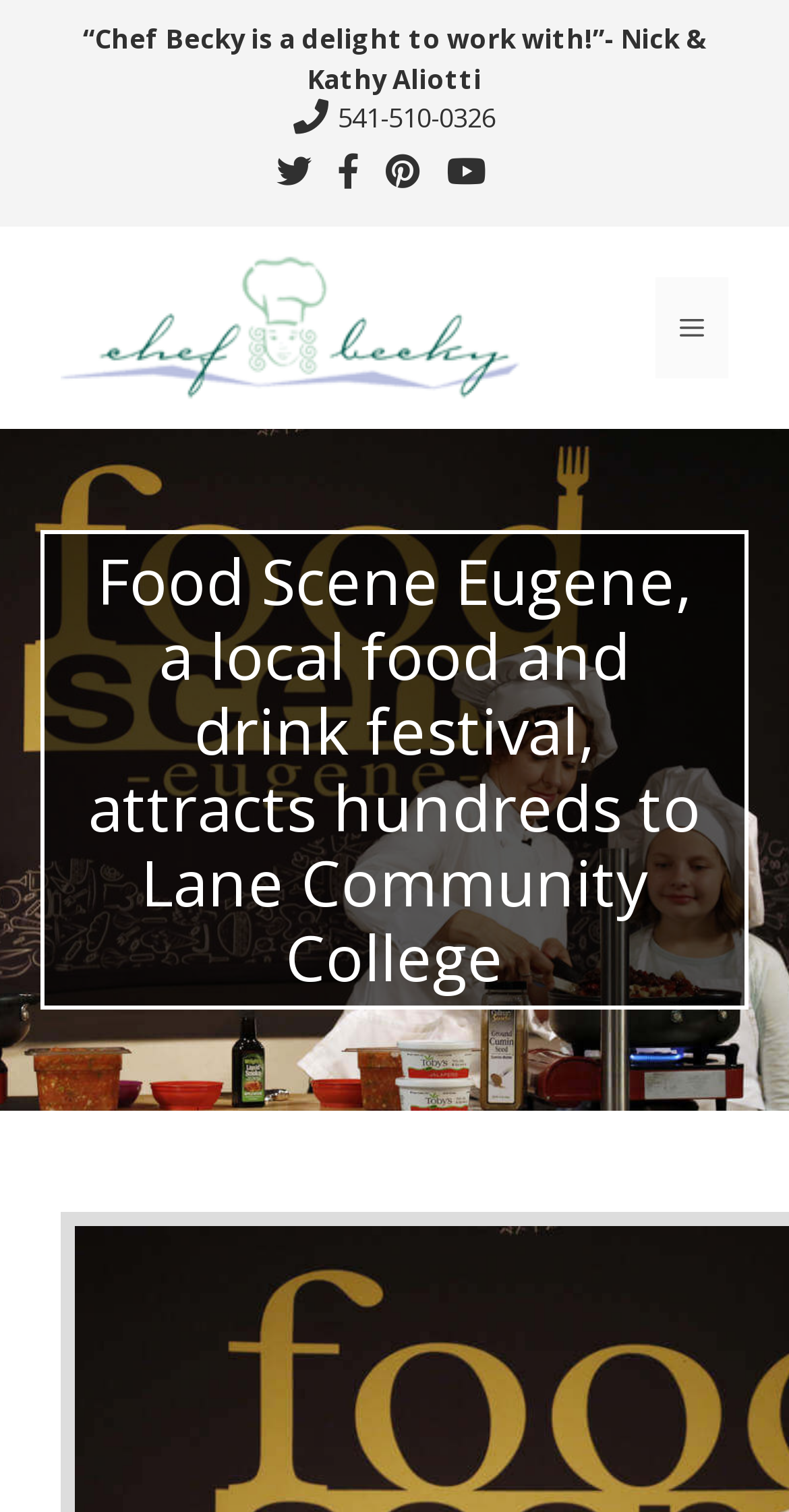Please look at the image and answer the question with a detailed explanation: What is the location of the food festival?

The location of the food festival is Lane Community College, which is mentioned in the heading 'Food Scene Eugene, a local food and drink festival, attracts hundreds to Lane Community College'.